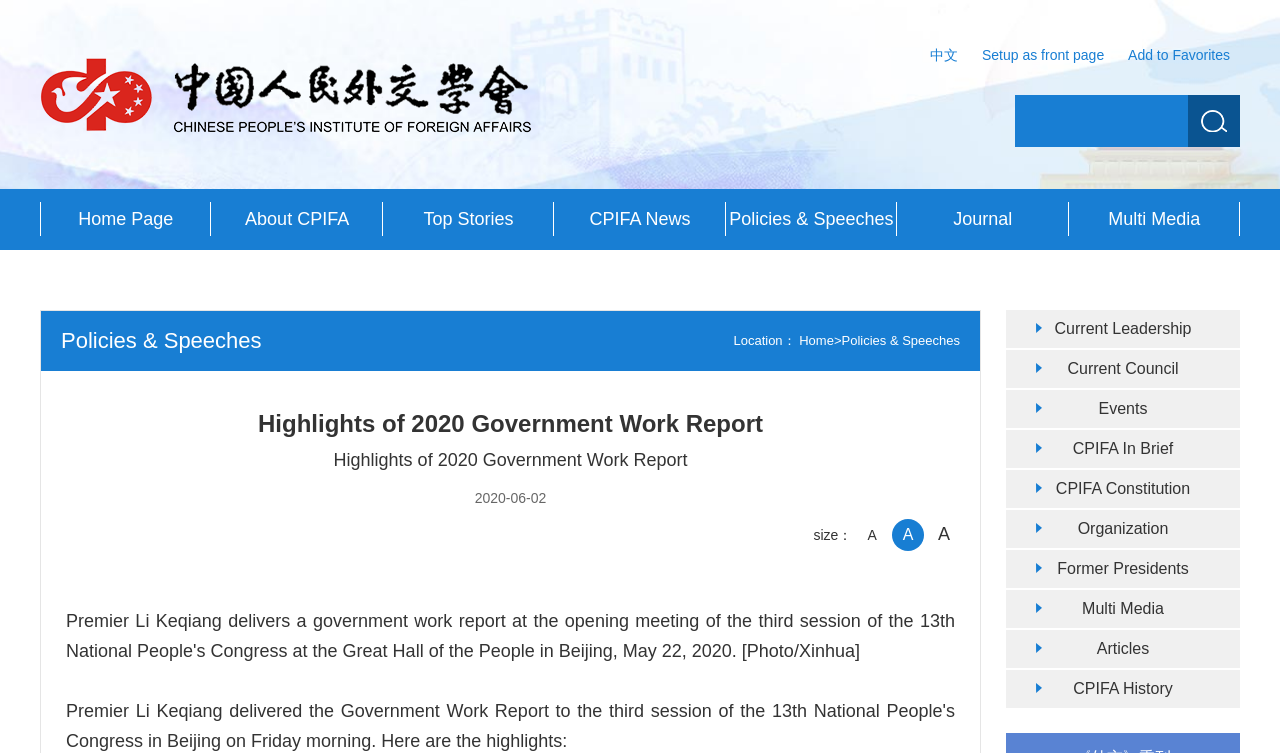Please specify the bounding box coordinates of the clickable region to carry out the following instruction: "Read about current leadership". The coordinates should be four float numbers between 0 and 1, in the format [left, top, right, bottom].

[0.786, 0.412, 0.969, 0.462]